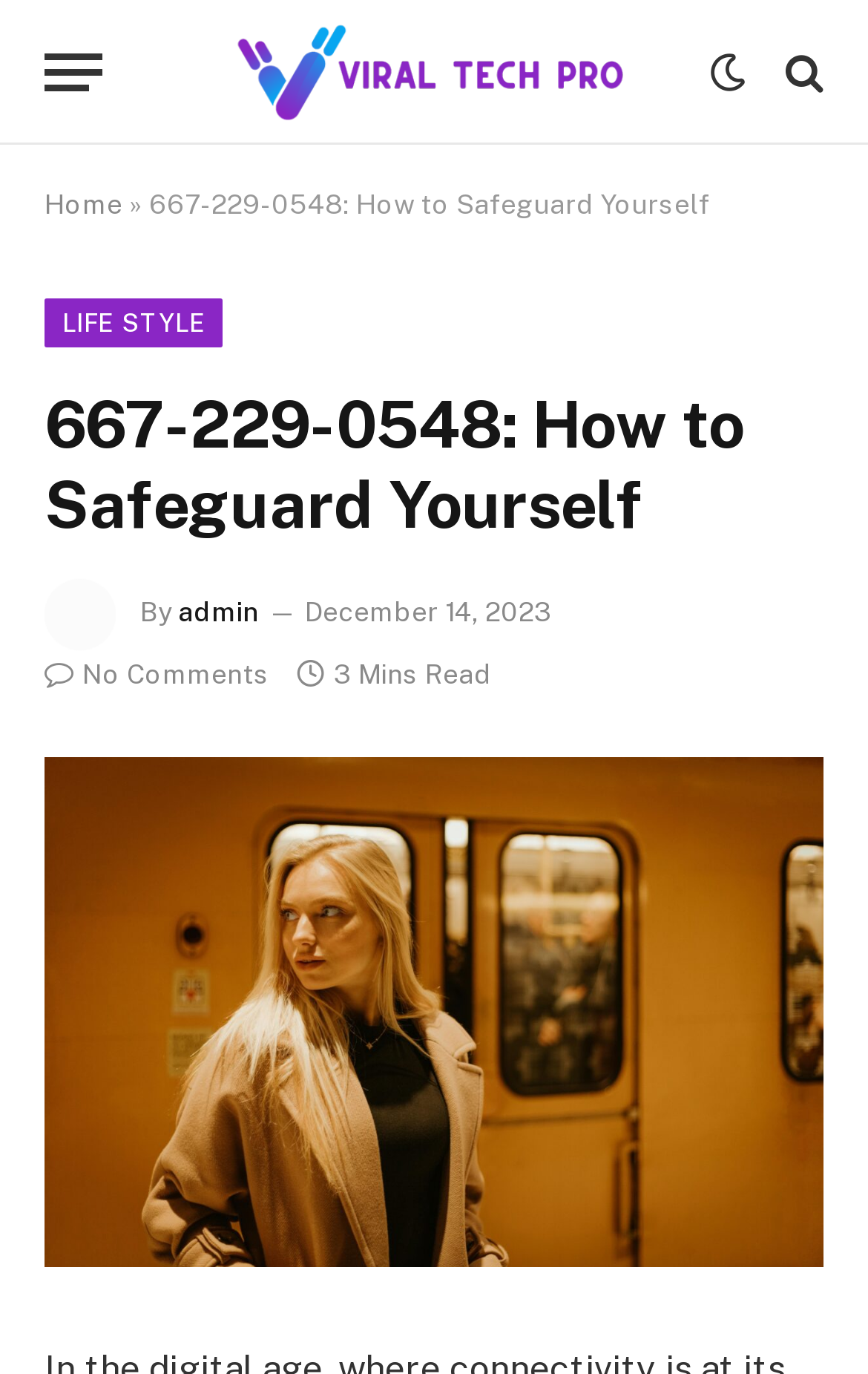How many comments does the article have?
Respond to the question with a well-detailed and thorough answer.

The number of comments on the article can be found by looking at the section below the main heading, where it says ' No Comments'. This indicates that the article has no comments.